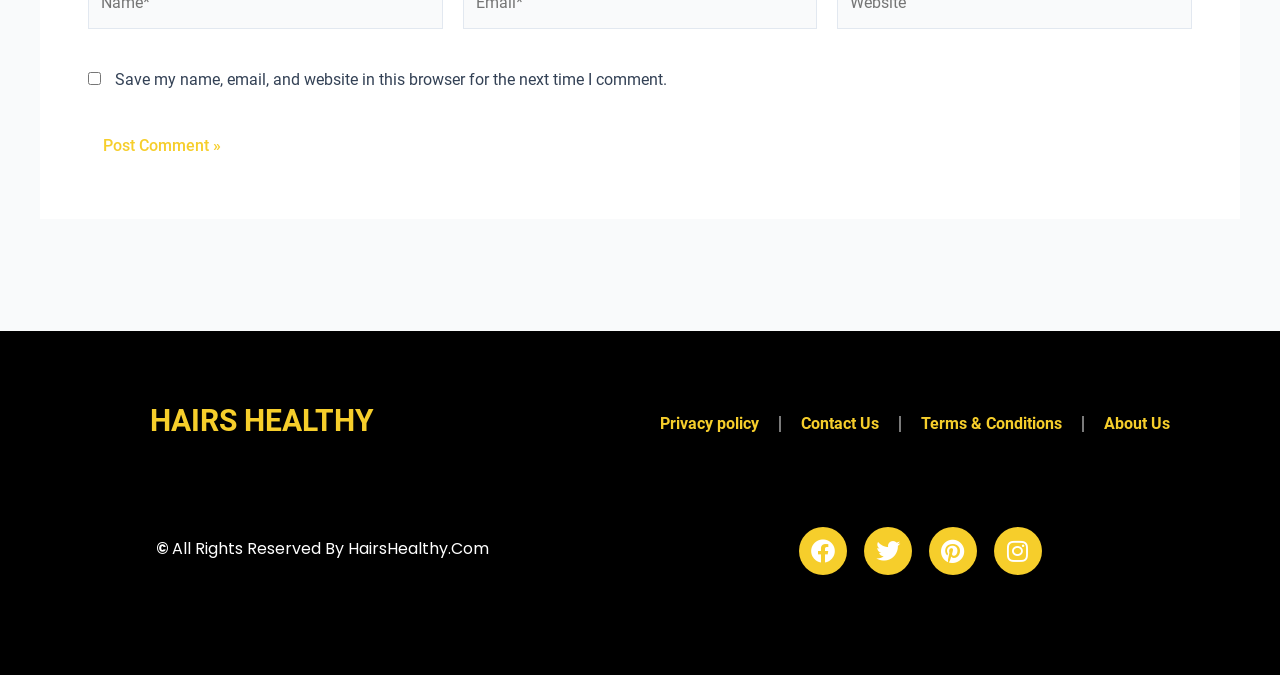Respond concisely with one word or phrase to the following query:
How many links are there in the footer?

5